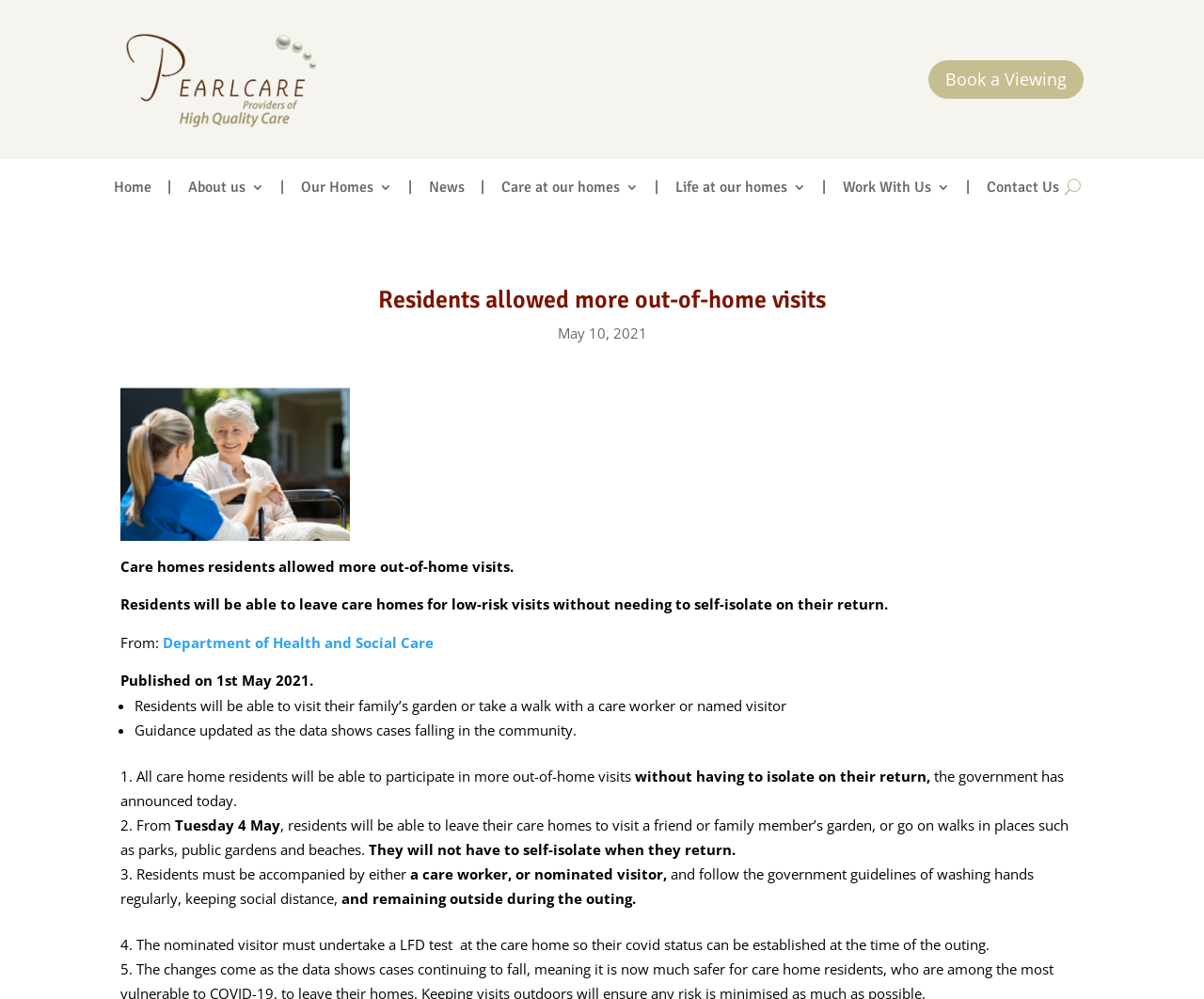Using the provided element description, identify the bounding box coordinates as (top-left x, top-left y, bottom-right x, bottom-right y). Ensure all values are between 0 and 1. Description: Care at our homes

[0.416, 0.181, 0.53, 0.201]